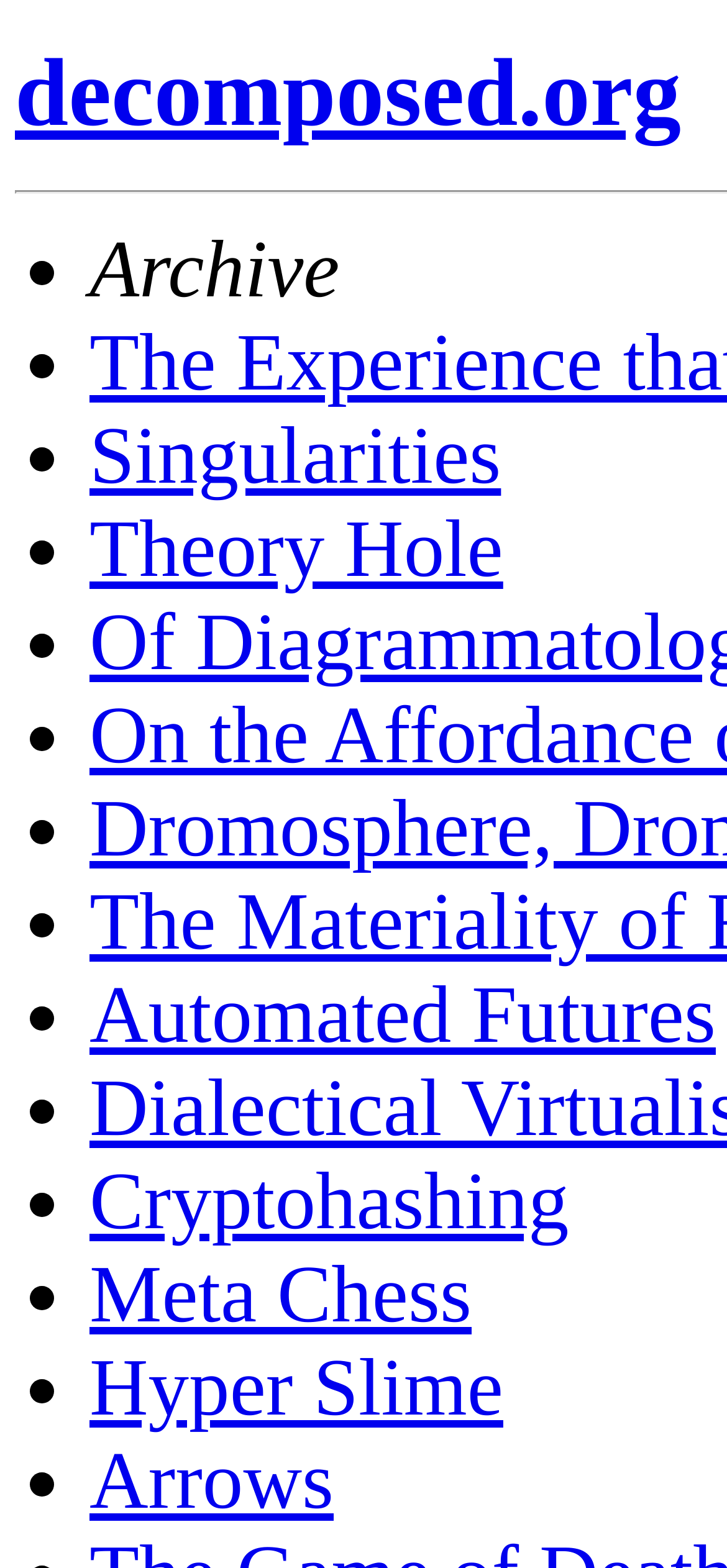Answer the question briefly using a single word or phrase: 
Is there a link to 'Singularities'?

Yes